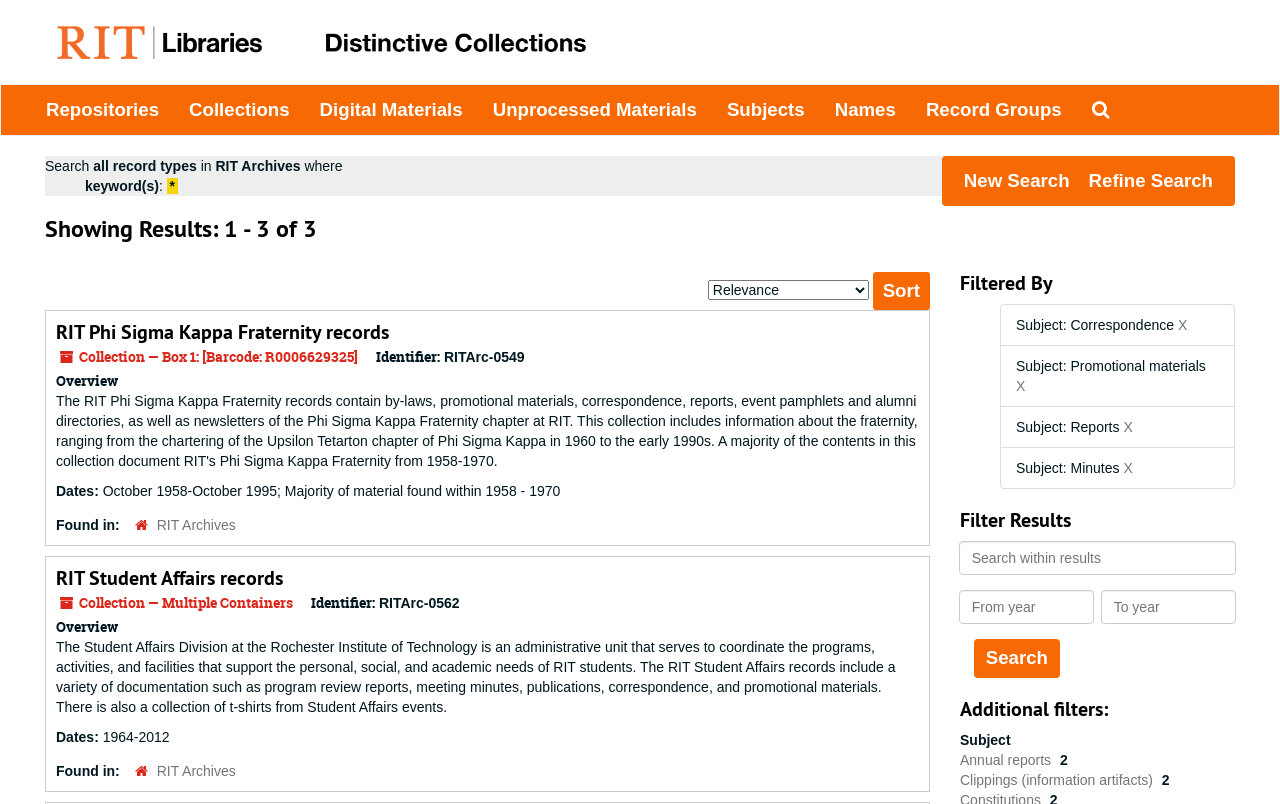What is the identifier of the second collection?
We need a detailed and exhaustive answer to the question. Please elaborate.

The identifier of the second collection is mentioned in the text 'Identifier: RITArc-0562' which is part of the collection information.